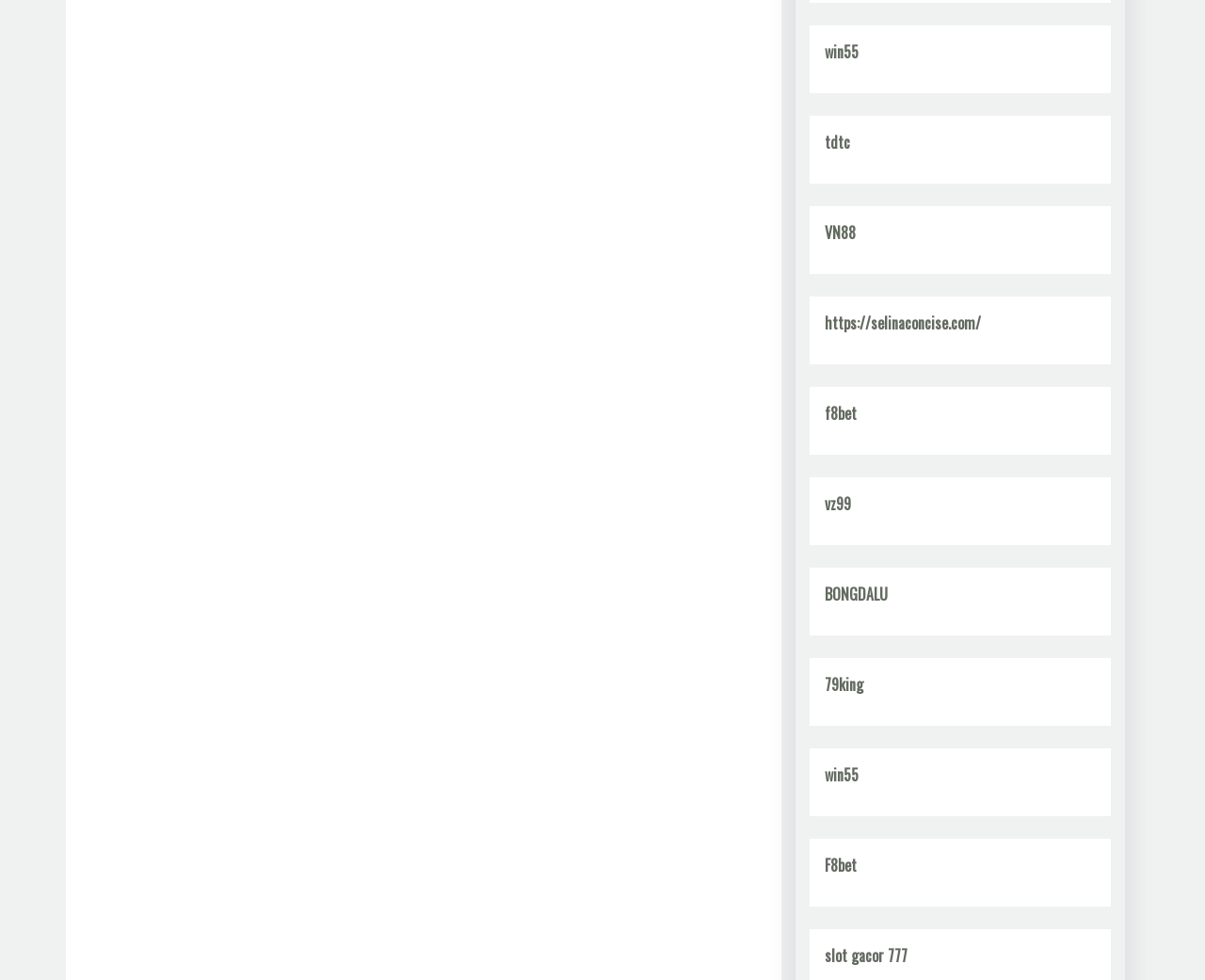Please determine the bounding box coordinates of the element's region to click in order to carry out the following instruction: "Go to 'https://selinaconcise.com/'". The coordinates should be four float numbers between 0 and 1, i.e., [left, top, right, bottom].

[0.684, 0.318, 0.814, 0.341]